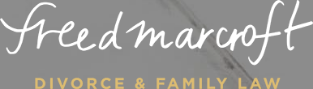Create an exhaustive description of the image.

The image features the logo of Freed Marcroft, a law firm specializing in divorce and family law. The logo is contemporary and elegant, showcasing the firm’s name in a stylish handwritten font, paired with the phrase "DIVORCE & FAMILY LAW" in a more structured typeface. Set against a clean, light background, the design conveys professionalism and approachability, reflecting the firm’s commitment to guiding clients through the complexities of family legal matters with care and expertise.